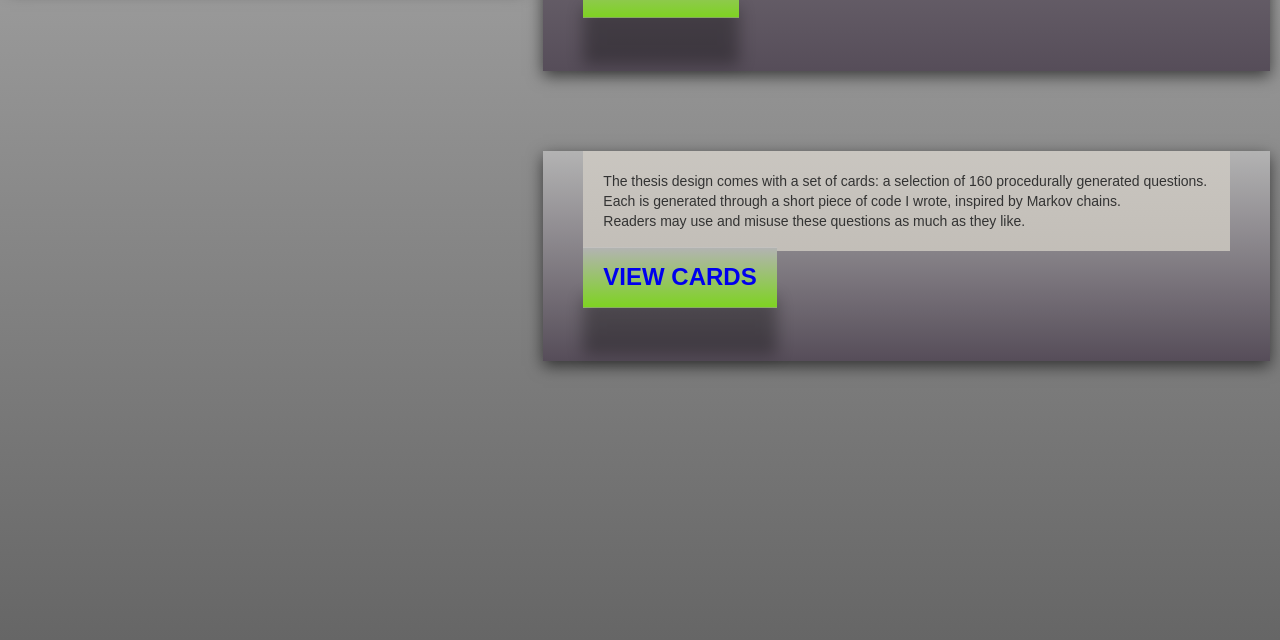Bounding box coordinates are specified in the format (top-left x, top-left y, bottom-right x, bottom-right y). All values are floating point numbers bounded between 0 and 1. Please provide the bounding box coordinate of the region this sentence describes: Submit Free Book

None